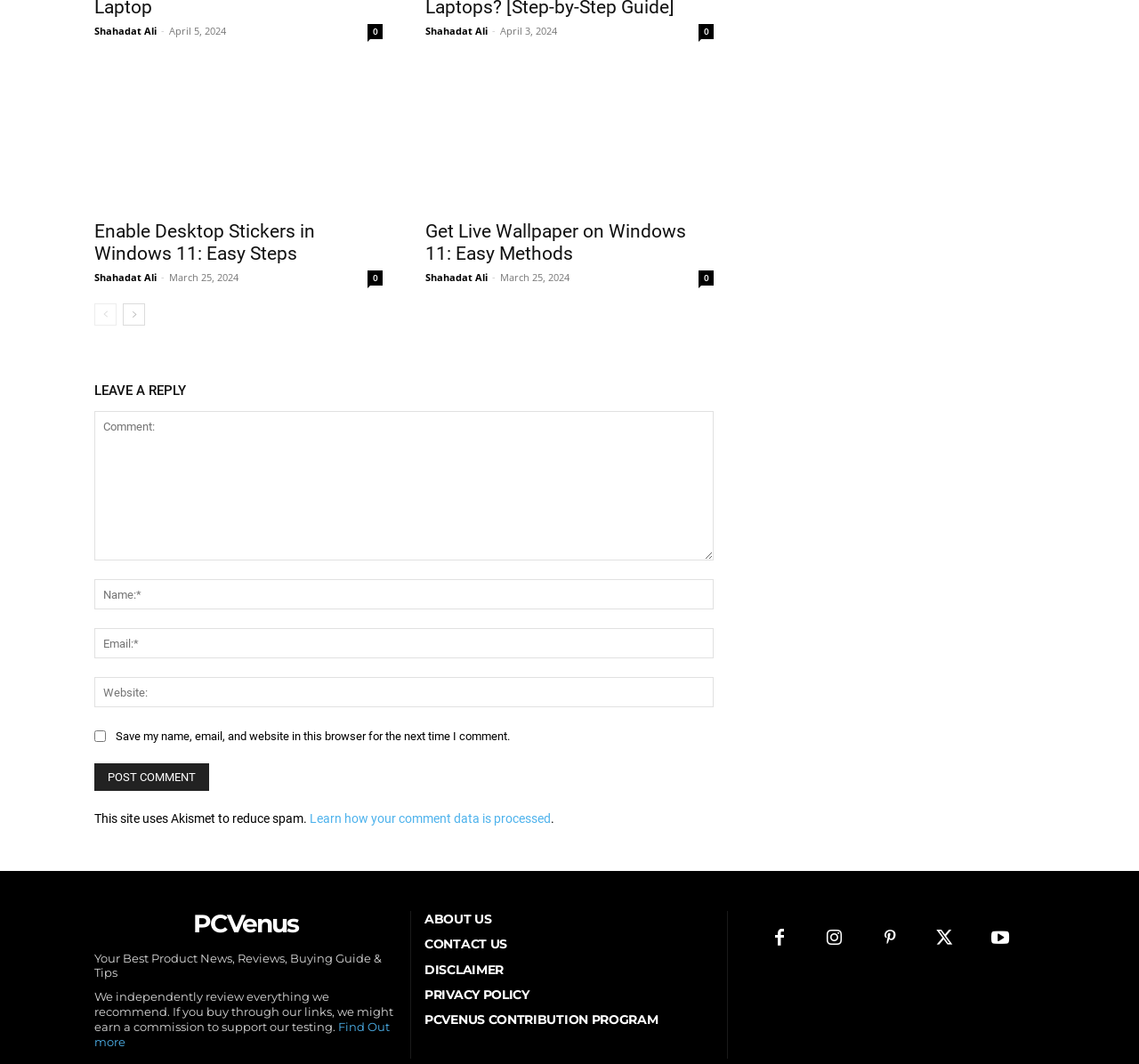Look at the image and answer the question in detail:
What is the date of the article 'Get Live Wallpaper on Windows 11: Easy Methods'?

The date of the article can be found below the article title, which is 'Get Live Wallpaper on Windows 11: Easy Methods'. The date is mentioned as 'March 25, 2024'.